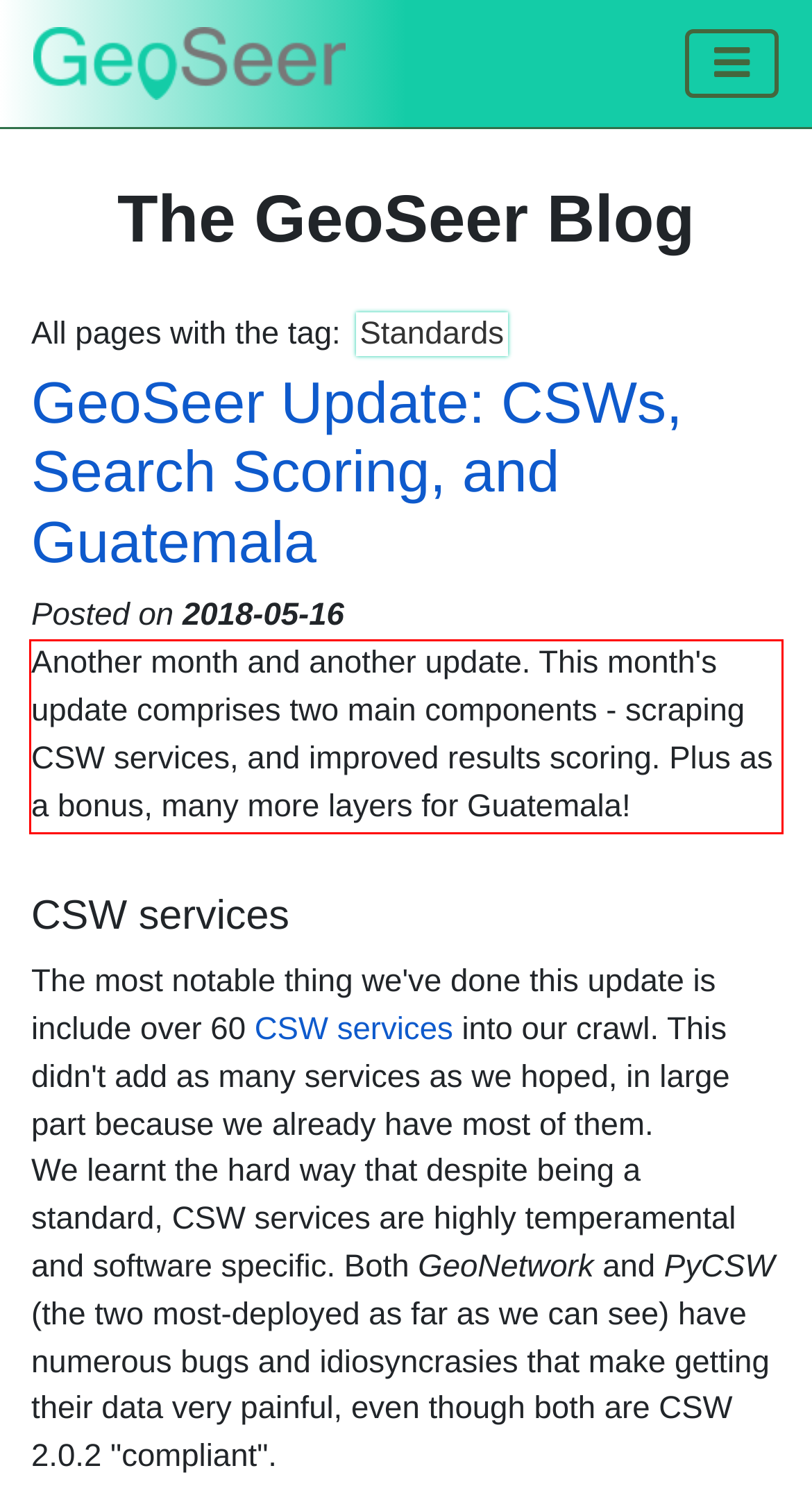Please analyze the provided webpage screenshot and perform OCR to extract the text content from the red rectangle bounding box.

Another month and another update. This month's update comprises two main components - scraping CSW services, and improved results scoring. Plus as a bonus, many more layers for Guatemala!